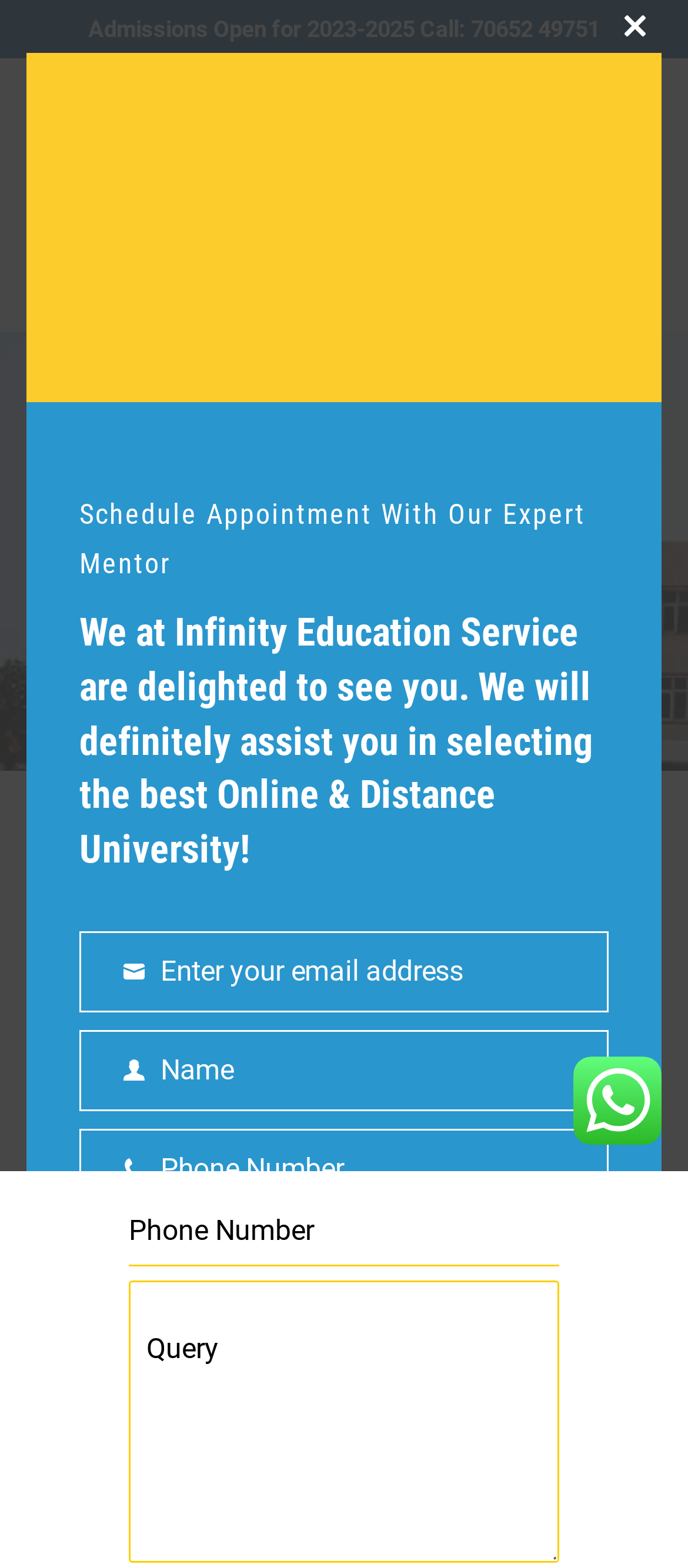What is the text of the button below the 'Schedule Appointment With Our Expert Mentor' heading?
Please respond to the question thoroughly and include all relevant details.

The button below the 'Schedule Appointment With Our Expert Mentor' heading has the text 'SUBMIT' and is likely used to submit the user's input.